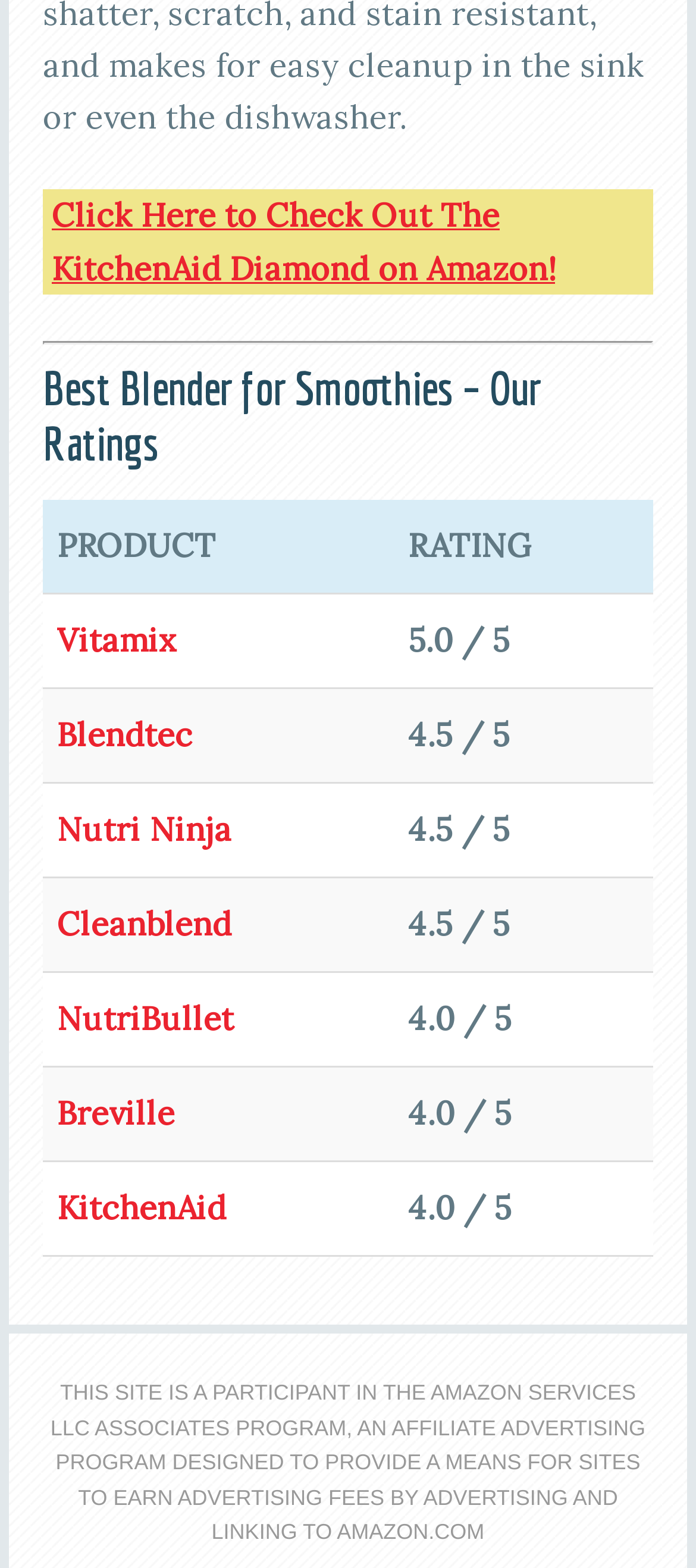Please identify the bounding box coordinates of the clickable area that will fulfill the following instruction: "Explore the features of Nutri Ninja". The coordinates should be in the format of four float numbers between 0 and 1, i.e., [left, top, right, bottom].

[0.082, 0.516, 0.333, 0.542]